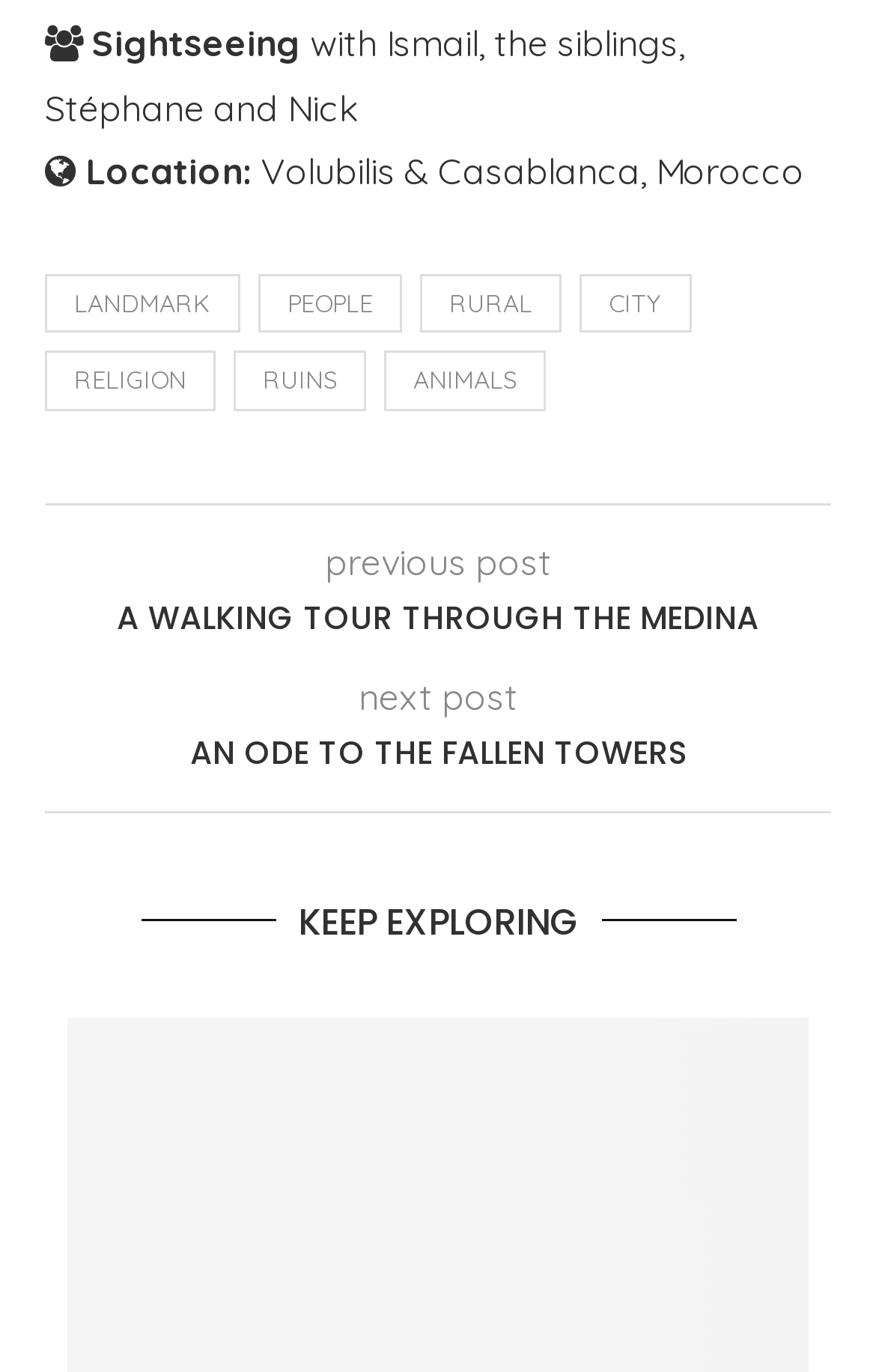What is the title of the previous post?
Give a comprehensive and detailed explanation for the question.

The title of the previous post can be found by looking at the link above the 'previous post' text, which is 'A WALKING TOUR THROUGH THE MEDINA'.